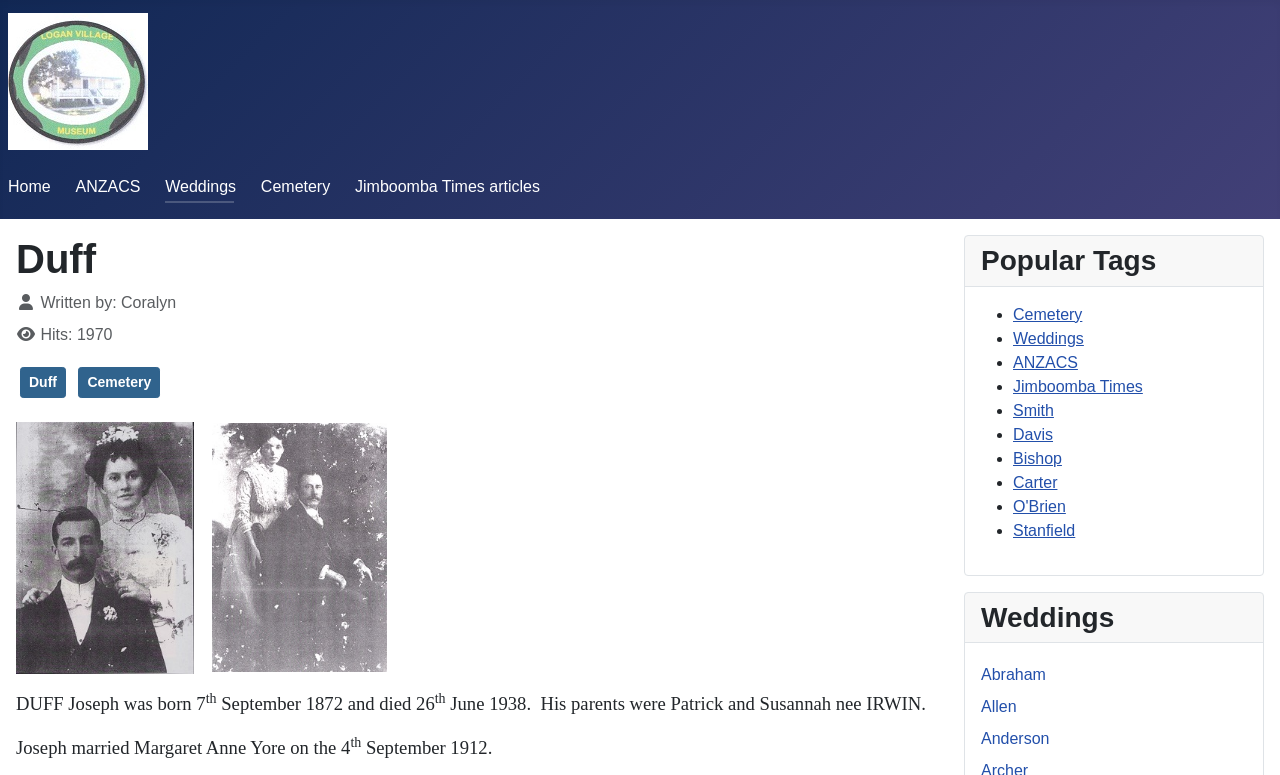Provide the bounding box coordinates of the HTML element described by the text: "alt="Logan Village Museum"".

[0.006, 0.079, 0.116, 0.125]